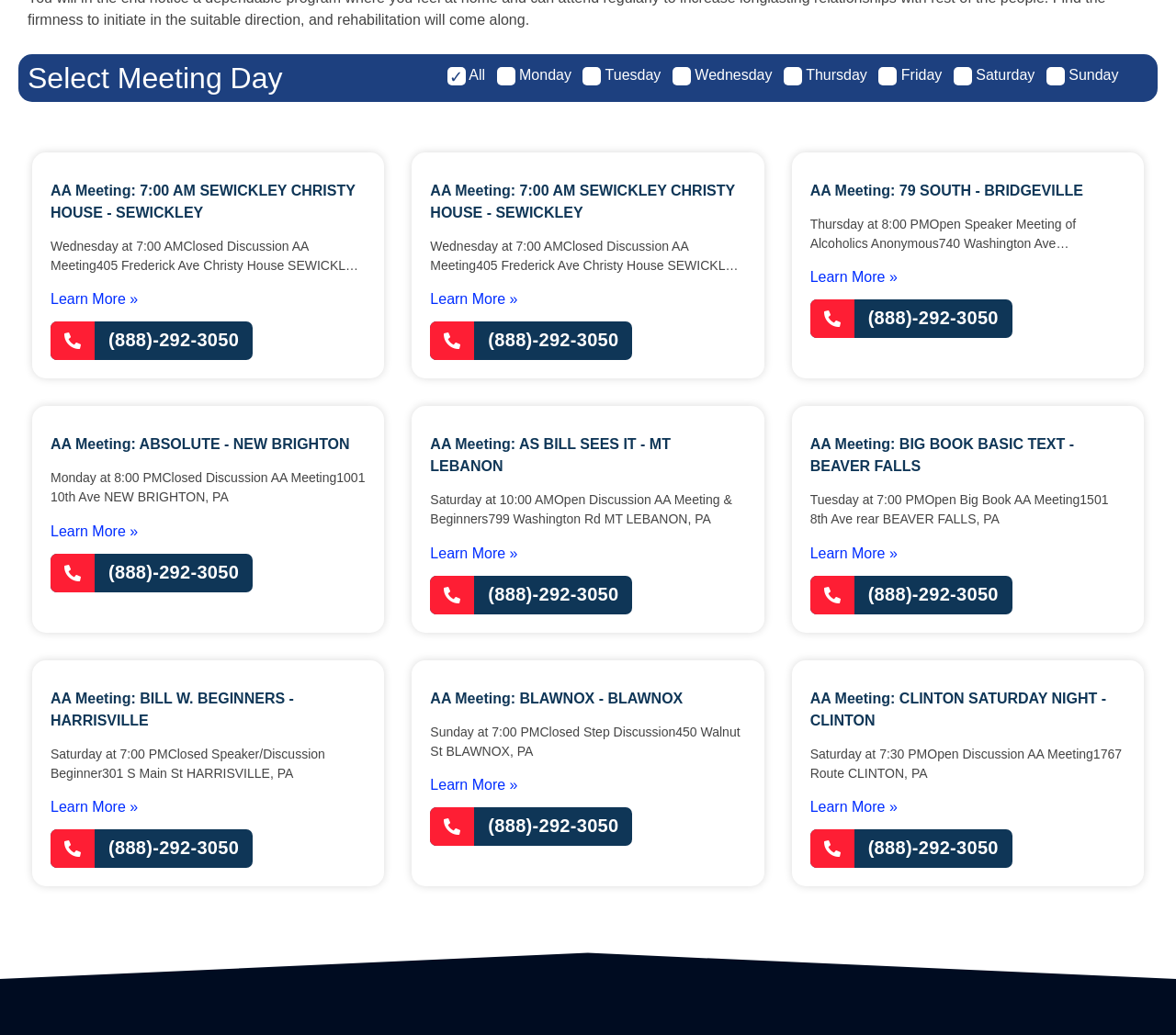Please identify the coordinates of the bounding box for the clickable region that will accomplish this instruction: "Learn more about AA Meeting: AS BILL SEES IT - MT LEBANON".

[0.366, 0.527, 0.44, 0.542]